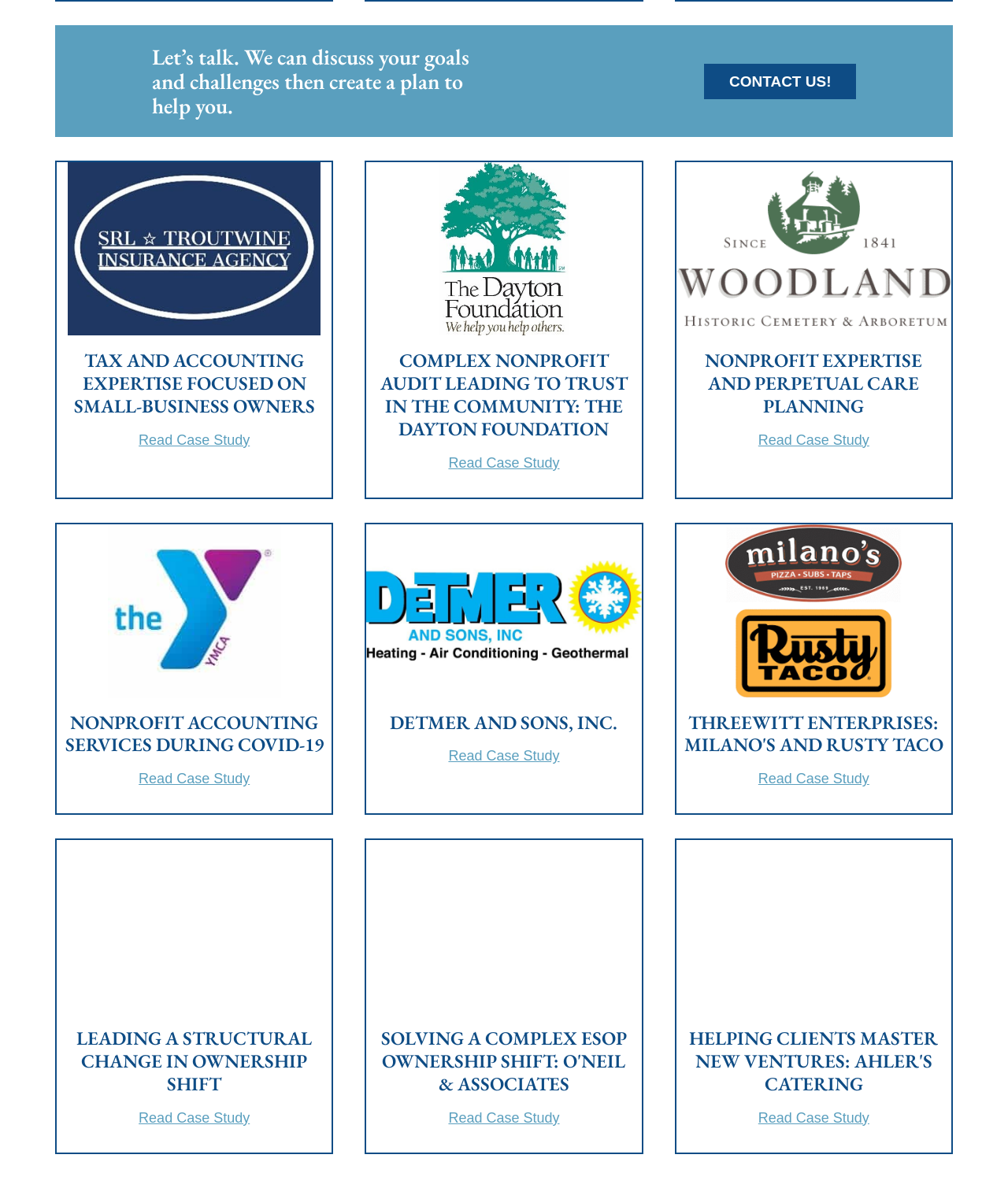Please provide a comprehensive response to the question based on the details in the image: What is the purpose of the 'CONTACT US!' link?

The 'CONTACT US!' link is likely intended to allow visitors to get in touch with the organization or individual offering the tax and accounting services, to discuss their goals and challenges.